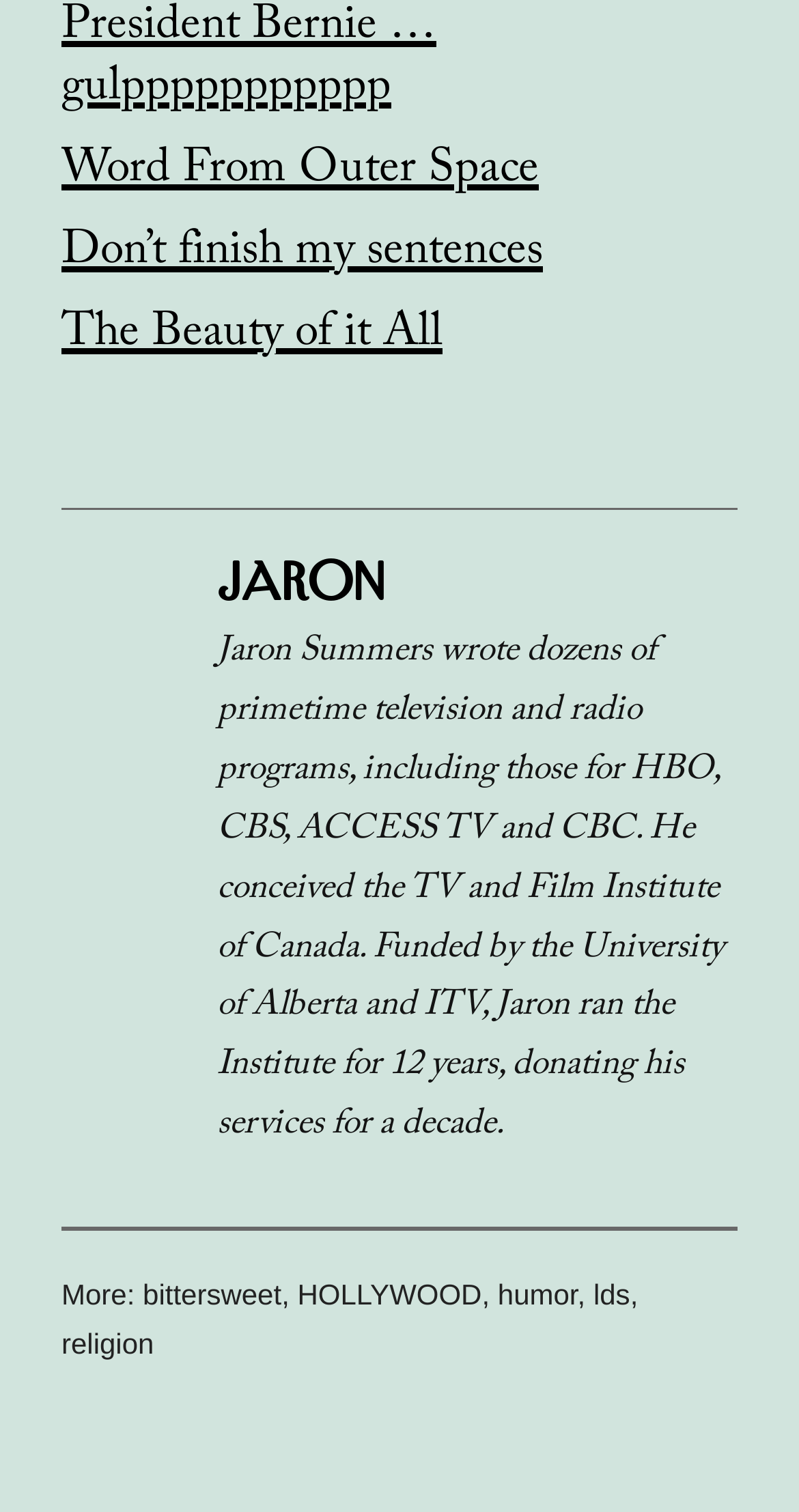Determine the bounding box coordinates for the element that should be clicked to follow this instruction: "Click on the link 'President Bernie … gulppppppppppp'". The coordinates should be given as four float numbers between 0 and 1, in the format [left, top, right, bottom].

[0.077, 0.002, 0.546, 0.074]